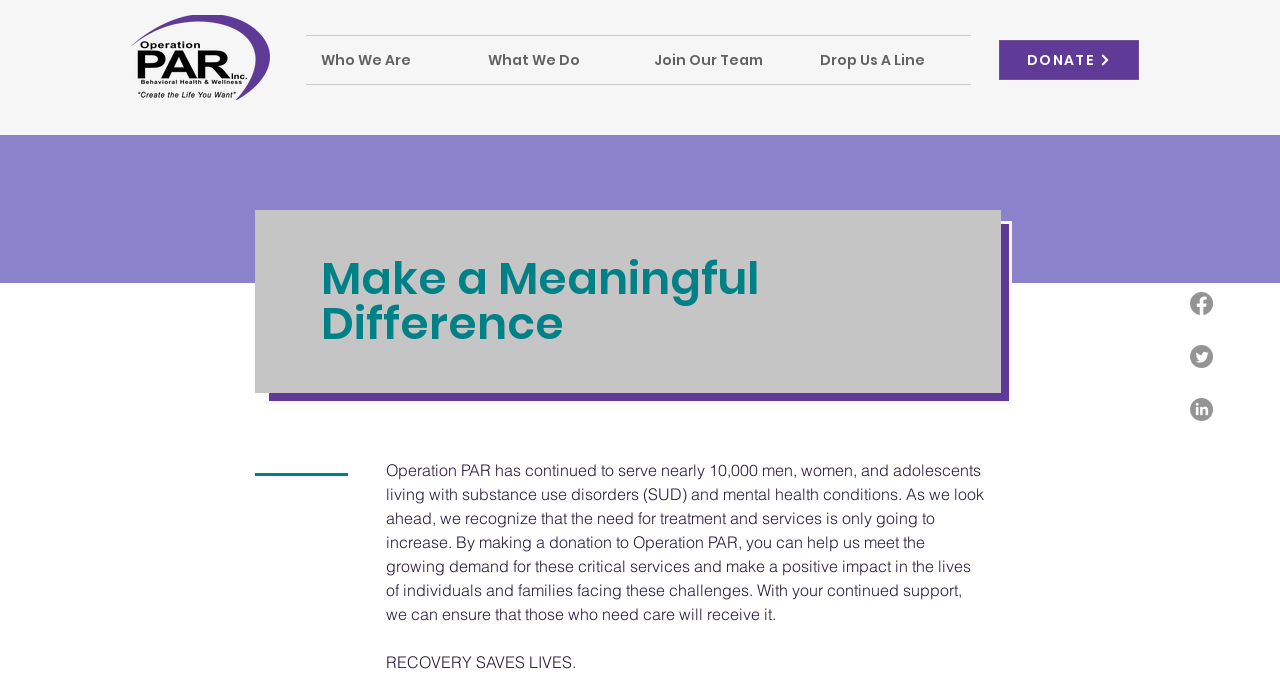What is the organization's name?
Please use the image to provide an in-depth answer to the question.

I determined the organization's name by looking at the logo and motto image at the top left of the webpage, which is described as 'logo+motto.png'. This suggests that the organization's name is Operation PAR.